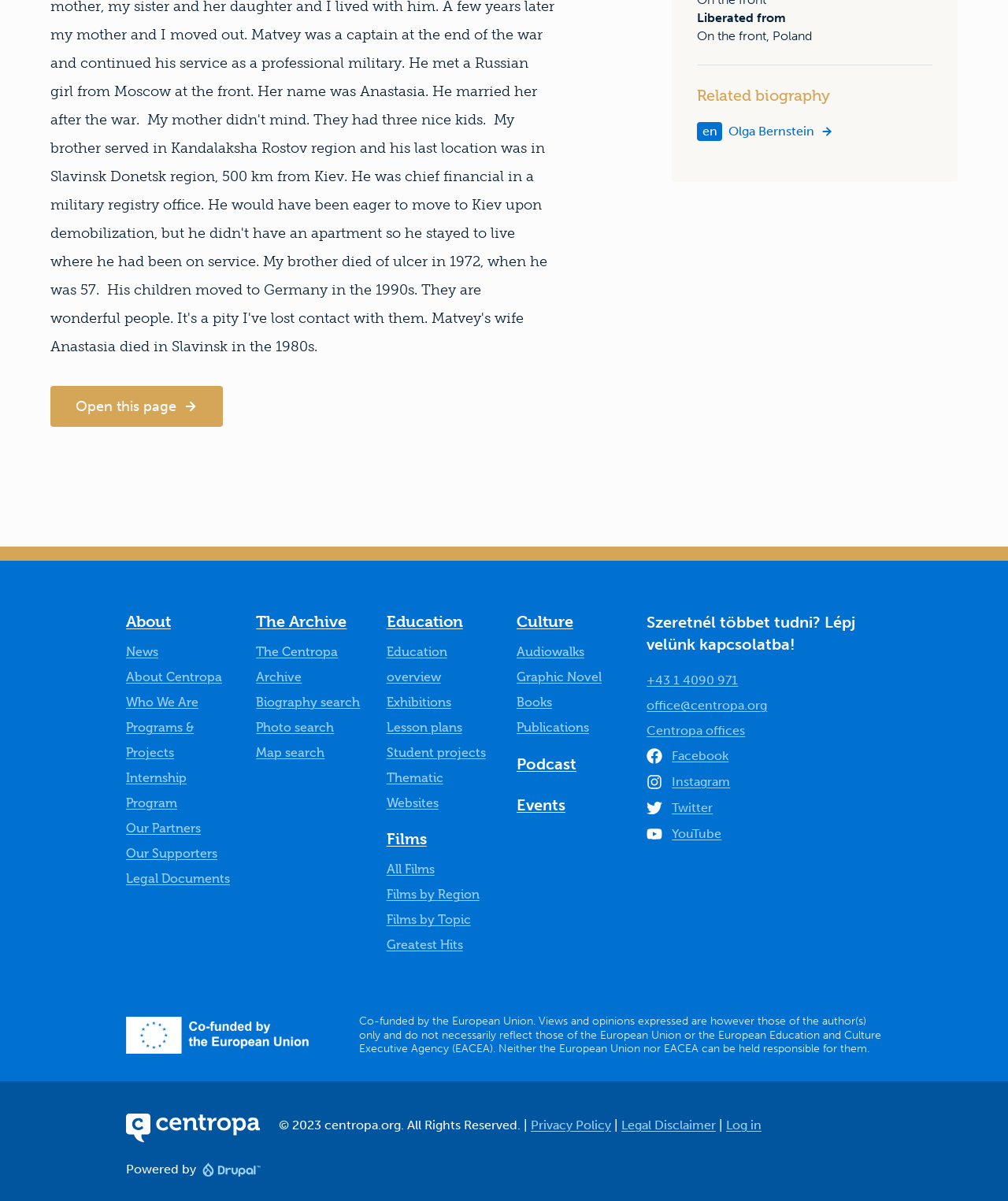Determine the bounding box coordinates of the clickable region to execute the instruction: "View all films". The coordinates should be four float numbers between 0 and 1, denoted as [left, top, right, bottom].

[0.383, 0.718, 0.431, 0.73]